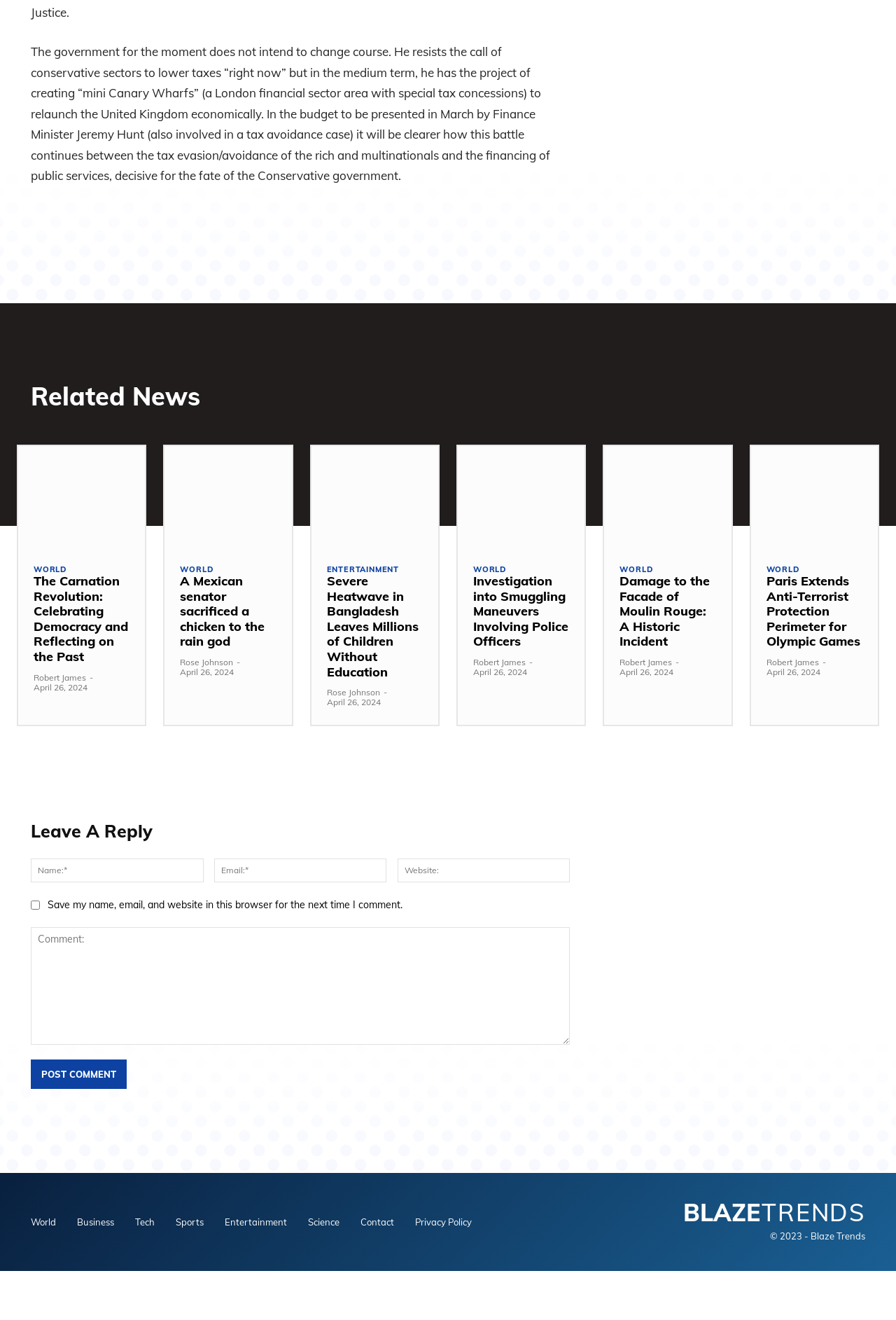Look at the image and give a detailed response to the following question: What is the category of the news article 'The Carnation Revolution: Celebrating Democracy and Reflecting on the Past'?

This question can be answered by looking at the category links above the news article headings. The category link 'WORLD' is above the heading 'The Carnation Revolution: Celebrating Democracy and Reflecting on the Past', so the category of this news article is 'WORLD'.